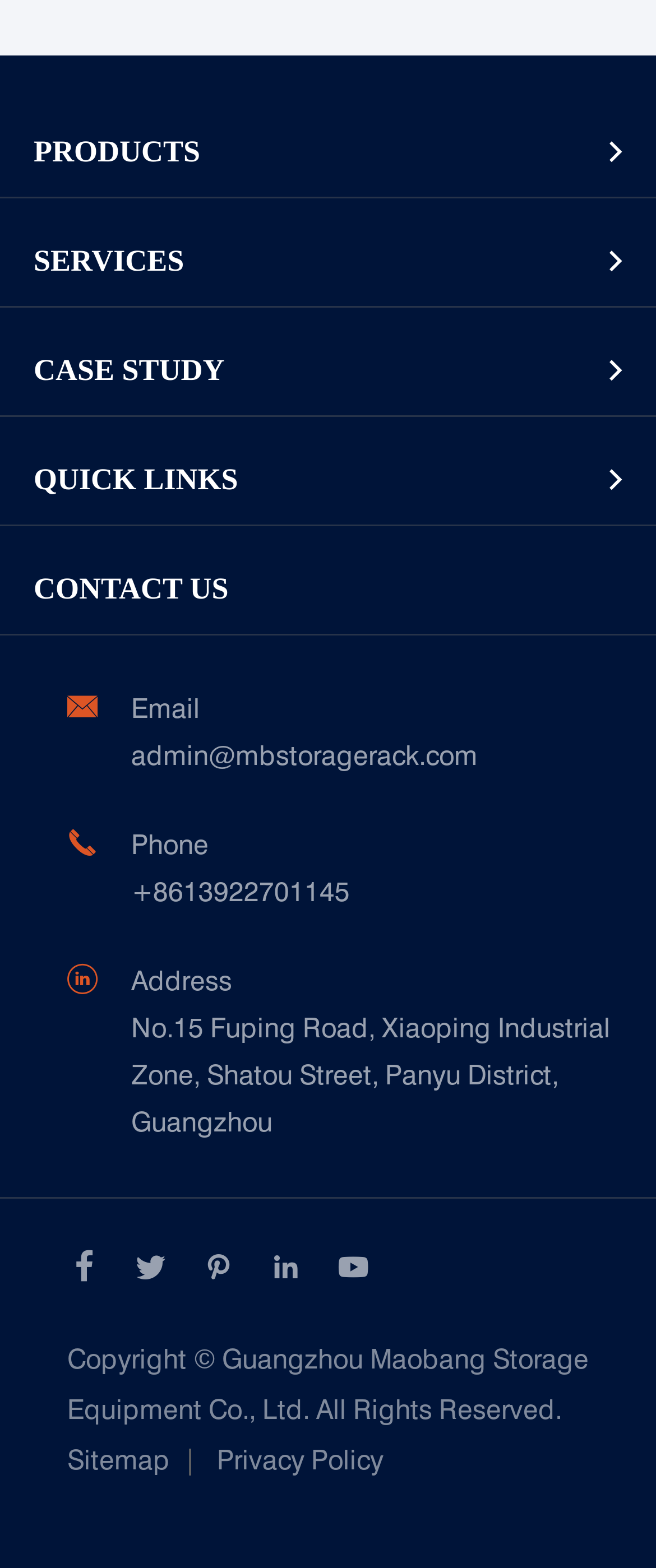Please identify the coordinates of the bounding box that should be clicked to fulfill this instruction: "Go to CASE STUDY".

[0.0, 0.207, 0.872, 0.266]